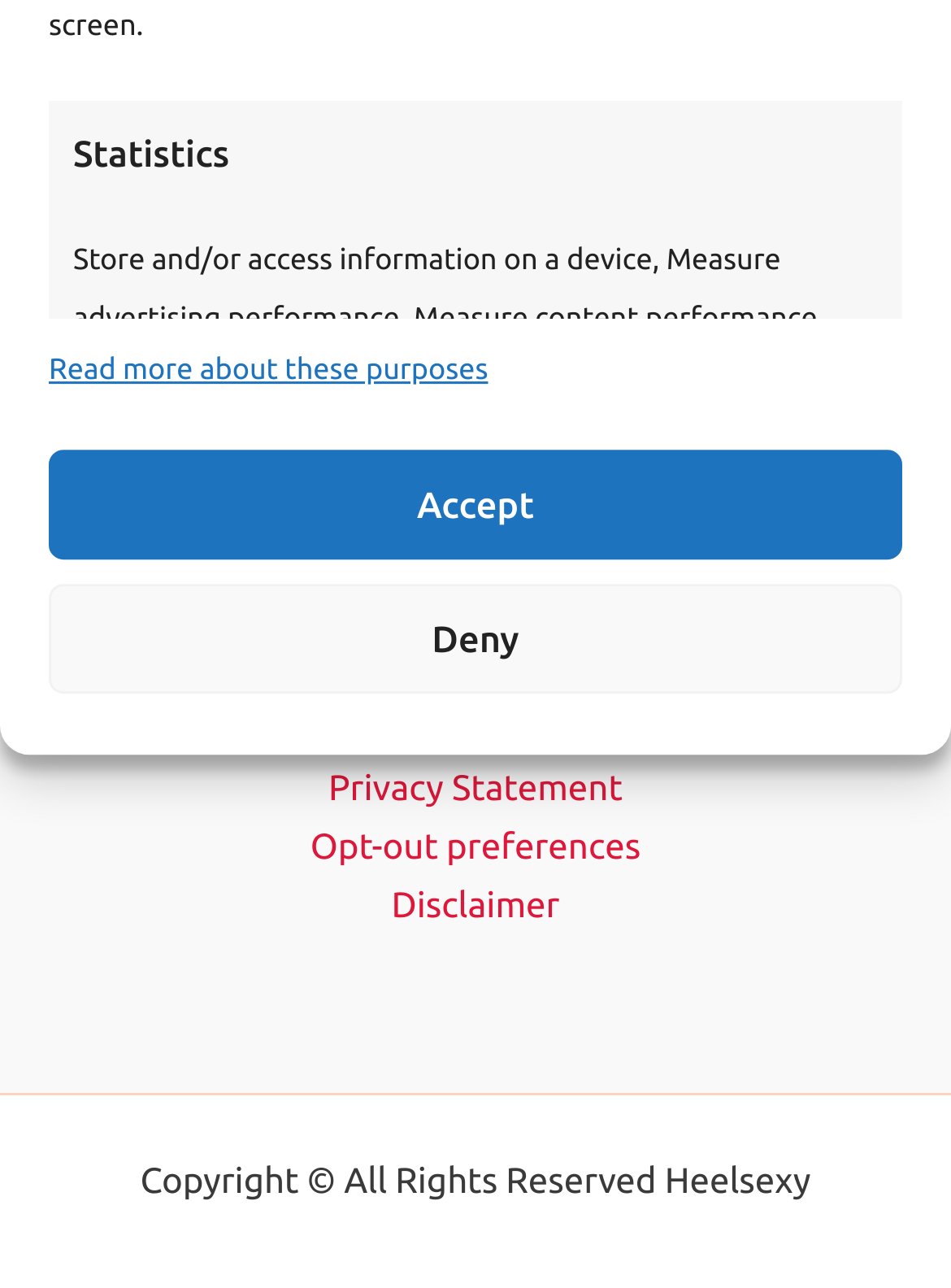Please find the bounding box for the UI element described by: "Privacy Statement".

[0.294, 0.589, 0.706, 0.635]